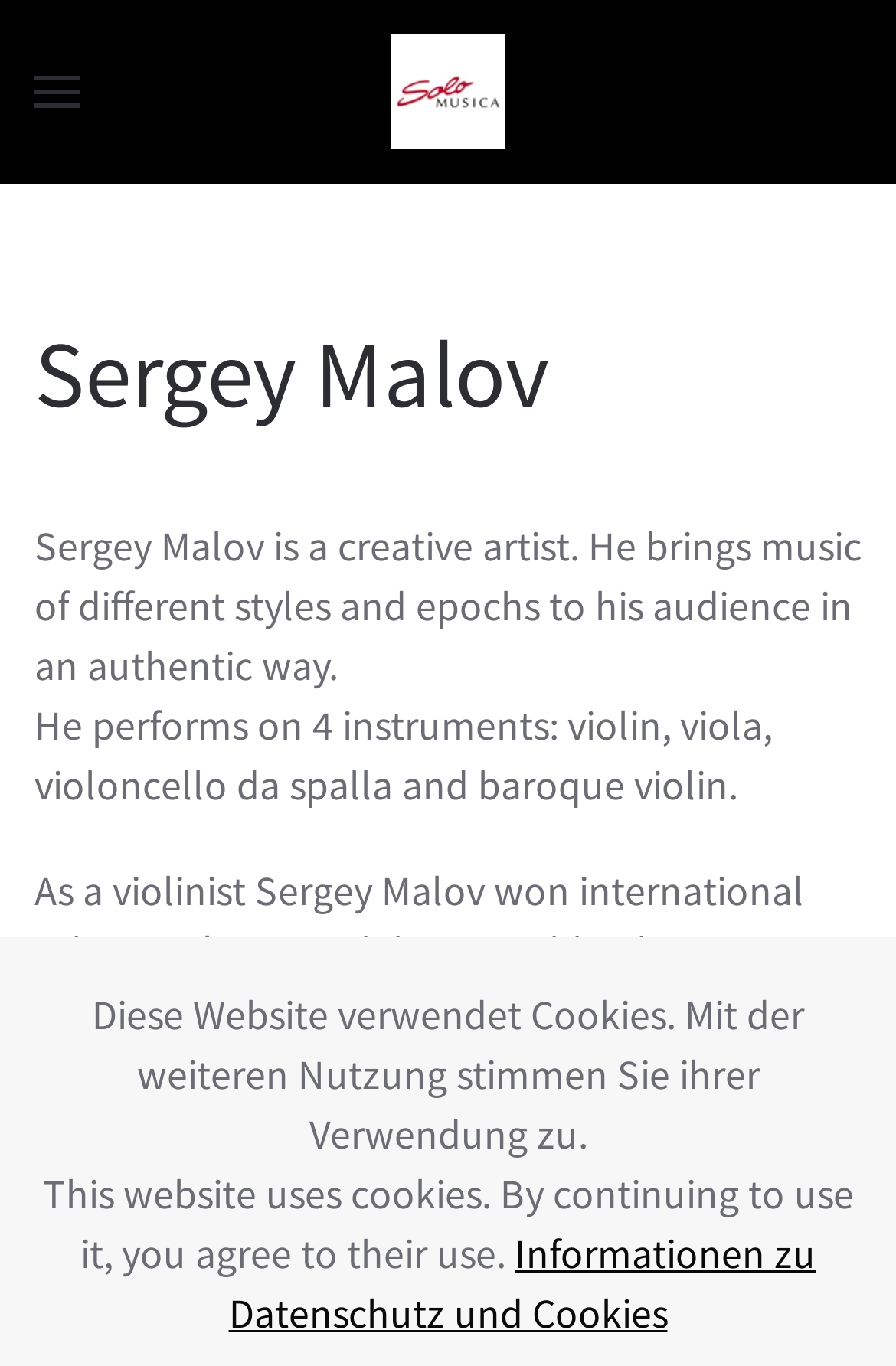Please find the bounding box for the UI component described as follows: "Skip to main content".

[0.09, 0.059, 0.495, 0.099]